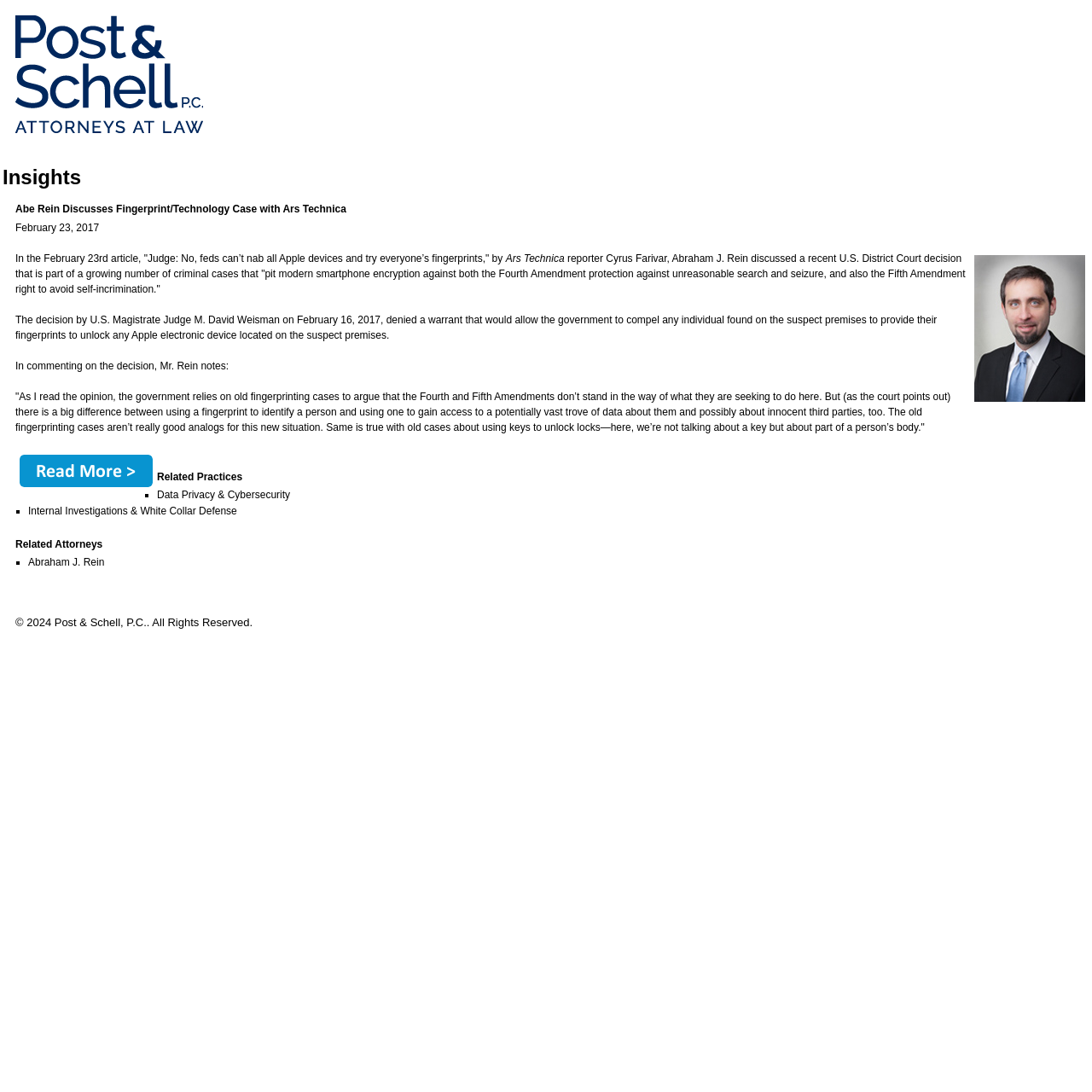Can you determine the bounding box coordinates of the area that needs to be clicked to fulfill the following instruction: "Check the related attorneys"?

[0.014, 0.485, 0.998, 0.506]